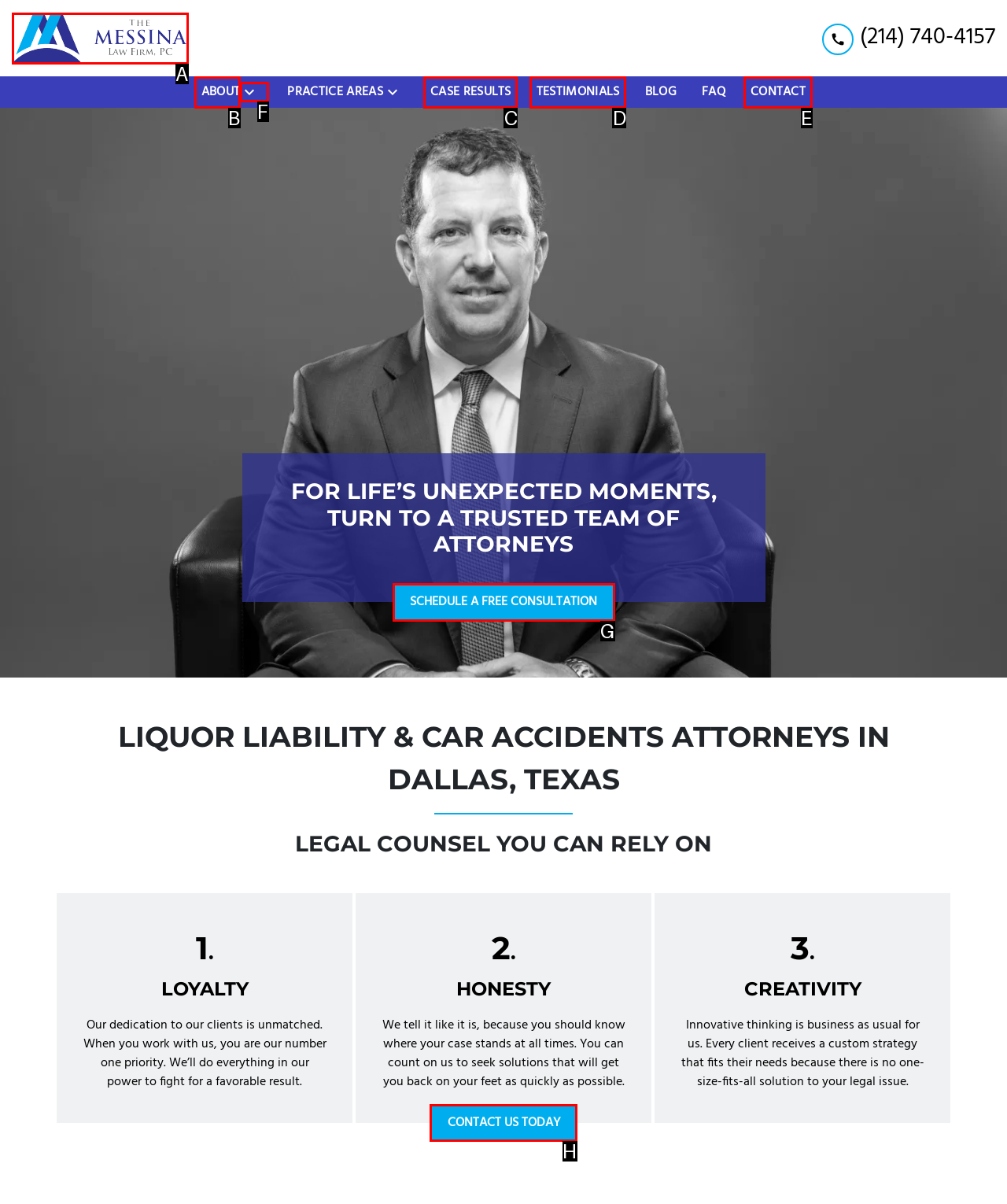Pick the option that should be clicked to perform the following task: contact us today
Answer with the letter of the selected option from the available choices.

H